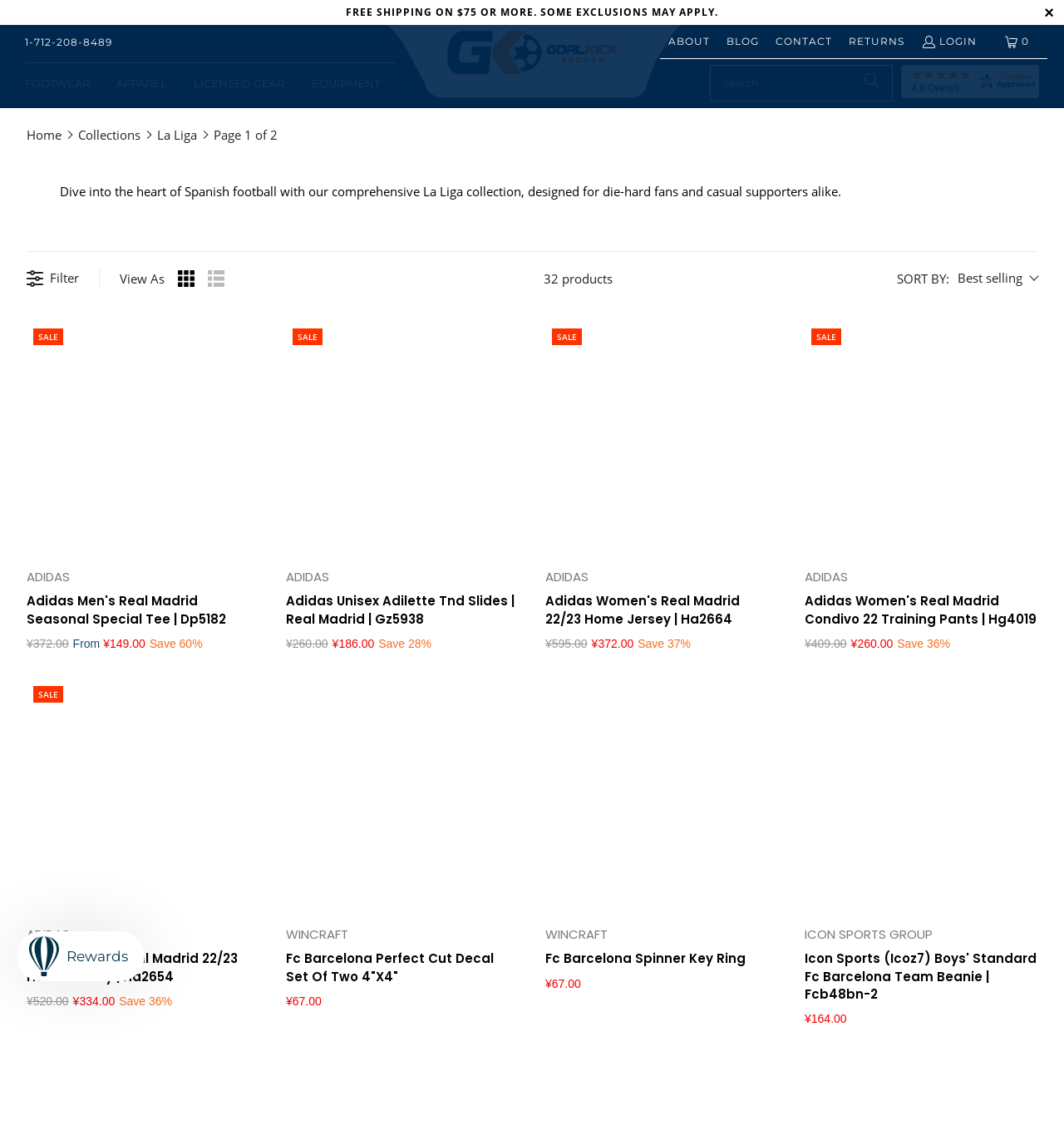Write an elaborate caption that captures the essence of the webpage.

This webpage is about La Liga, a Spanish football league, and offers a collection of products for fans. At the top, there is a navigation bar with links to "ABOUT", "BLOG", "CONTACT", "RETURNS", and "LOGIN". Below this, there is a search bar with a "Search" button and a dropdown menu for filtering products. 

On the left side, there is a menu with categories such as "FOOTWEAR", "APPAREL", "LICENSED GEAR", and "EQUIPMENT". 

The main content area displays a collection of 32 products, each with a product image, description, and price information. The products are arranged in a grid layout, with multiple rows and columns. Each product has a "Select options" or "Add to cart" button. The products include jerseys, slides, training pants, and other football-related items from brands like Adidas and Wincraft.

Above the product grid, there is a brief description of the La Liga collection, stating that it is designed for die-hard fans and casual supporters alike. There is also a "Filter" button and a "View As" dropdown menu. 

At the bottom of the page, there is a "Rewards" button.